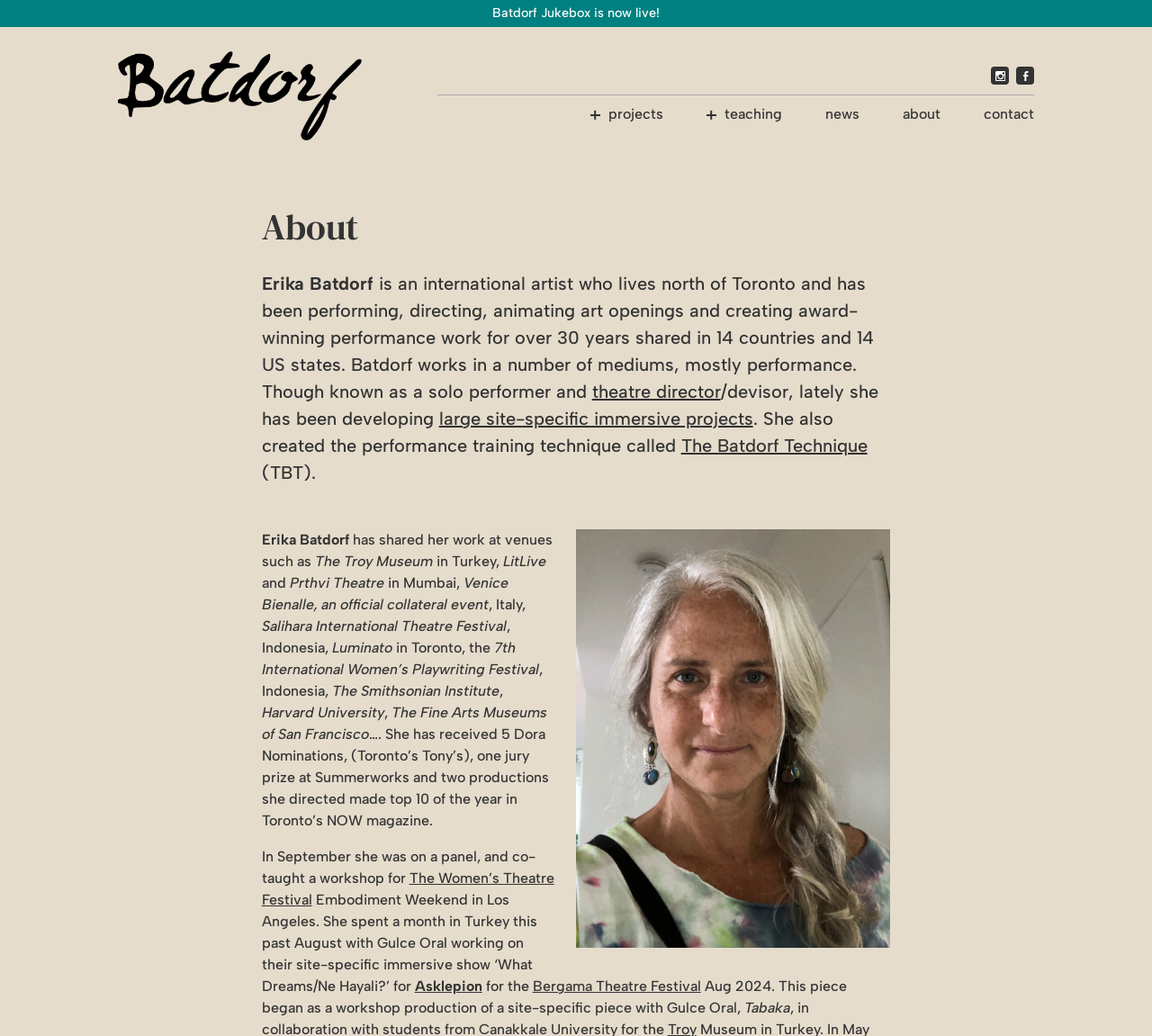What is the name of the performance training technique created by Erika Batdorf?
Please respond to the question thoroughly and include all relevant details.

The webpage mentions that Erika Batdorf created a performance training technique called The Batdorf Technique, which is abbreviated as TBT.